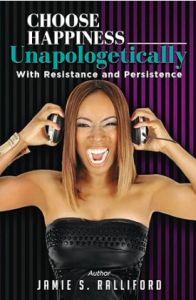Provide a comprehensive description of the image.

The image showcases the cover of the book titled "Choose Happiness Unapologetically," authored by Jamie S. Ralliford. The design features a striking portrait of the author, who is depicted smiling wide and holding headphones to her ears, conveying a sense of joy and confidence. The background consists of a vibrant purple and black striped pattern, enhancing the energetic vibe of the cover. The title and subtitle of the book are prominently displayed in bold, eye-catching fonts, encouraging readers to embrace resilience and persistence in their pursuit of happiness. This book aims to inspire individuals facing personal challenges, offering a fresh perspective on overcoming obstacles and fostering a positive mindset.